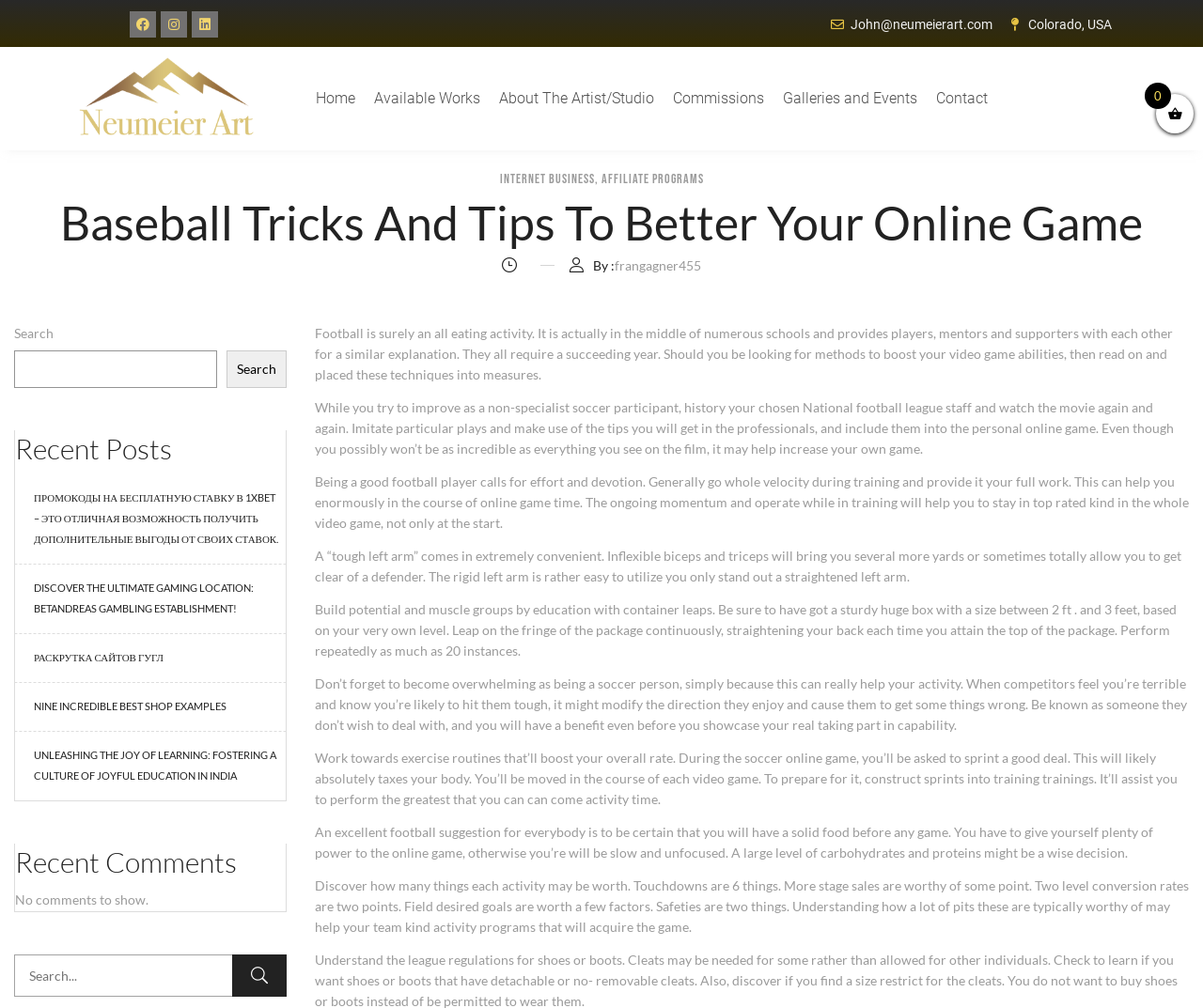Determine the bounding box coordinates for the UI element described. Format the coordinates as (top-left x, top-left y, bottom-right x, bottom-right y) and ensure all values are between 0 and 1. Element description: parent_node: Search name="s" placeholder="Search..."

[0.012, 0.947, 0.238, 0.989]